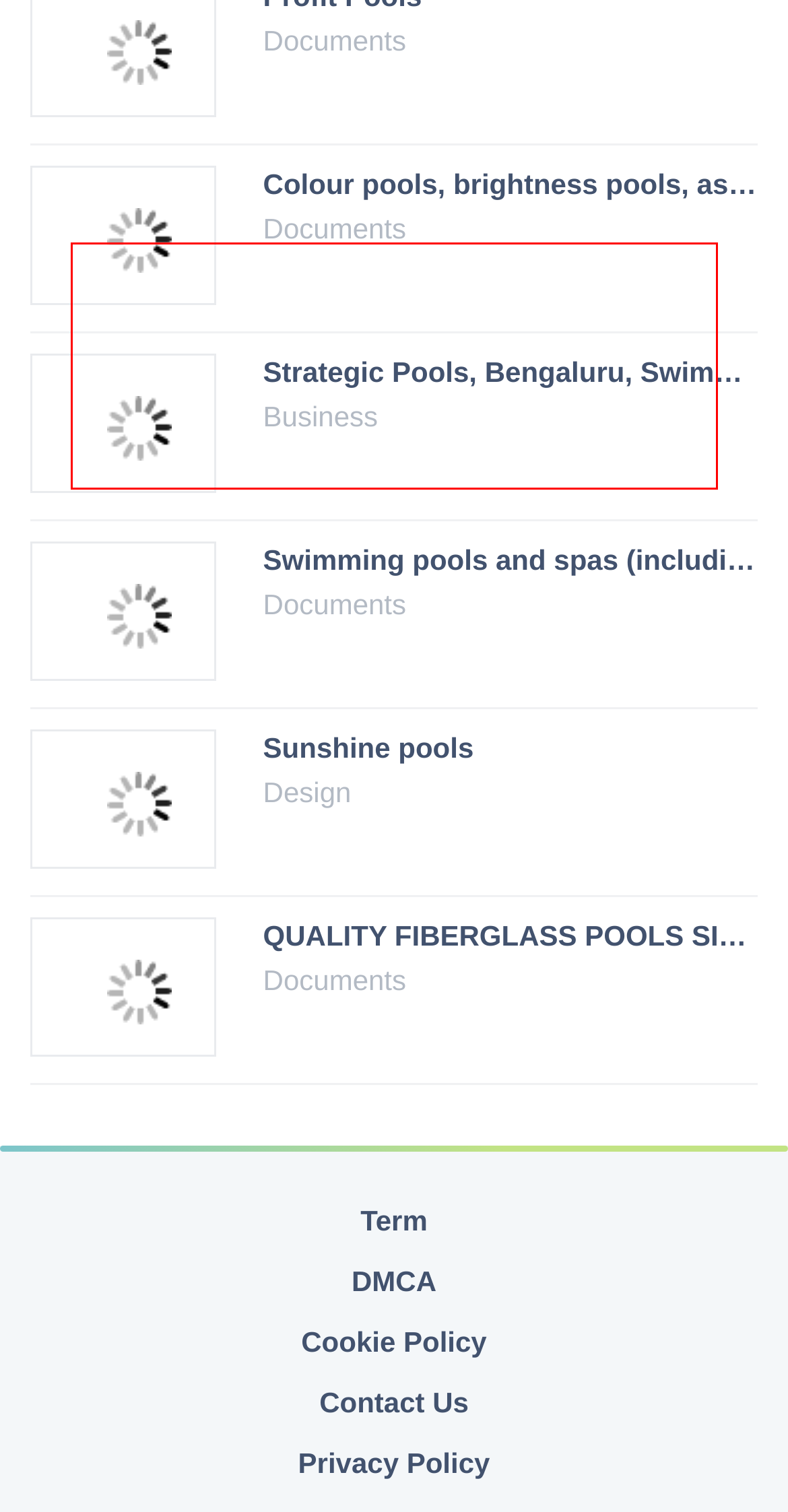Examine the screenshot of the webpage, locate the red bounding box, and perform OCR to extract the text contained within it.

Hohne Pools is an award-winning pool builder. We’re proud of those honors, and we’re proud to offer a complete line of pool-related services to care for your swimming pool year-round.